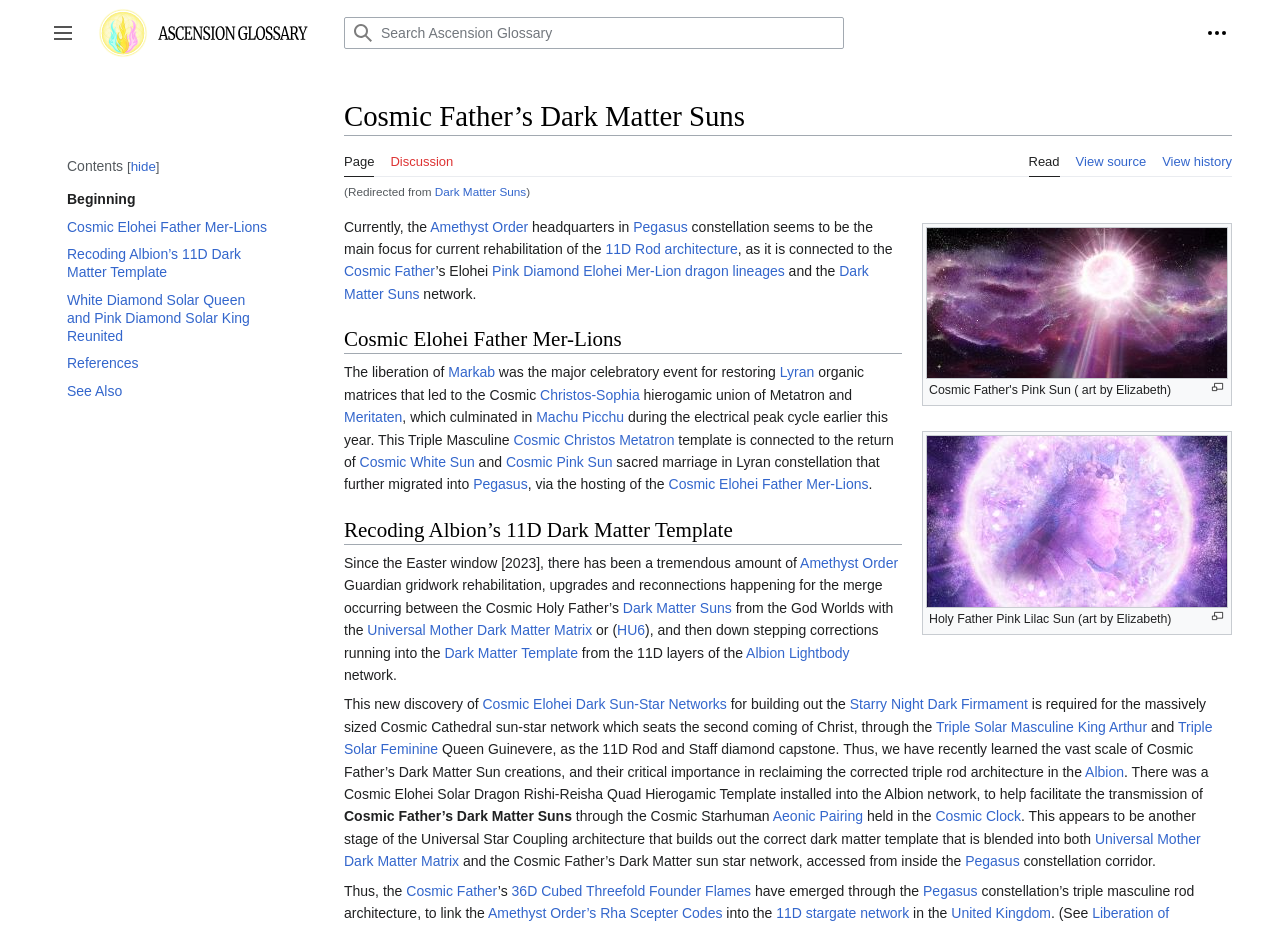Offer an in-depth caption of the entire webpage.

The webpage is titled "Cosmic Father’s Dark Matter Suns - Ascension Glossary" and appears to be an informational article or glossary entry. At the top of the page, there is a button to toggle the sidebar, followed by a link to "Ascension Glossary" with an accompanying image. A search bar is located to the right of the title, with a search button and a "Go" button.

Below the title, there is a navigation menu with links to "Personal tools" and "Contents [hide]". The "Contents [hide]" section contains links to various subtopics, including "Beginning", "Cosmic Elohei Father Mer-Lions", and "References".

The main content of the page is divided into sections, each with a heading. The first section is titled "Cosmic Father’s Dark Matter Suns" and contains a brief introduction to the topic. The text mentions the Amethyst Order, Pegasus constellation, and the rehabilitation of 11D Rod architecture.

The next section is titled "Cosmic Elohei Father Mer-Lions" and appears to discuss the liberation of Markab and the restoration of Lyran organic matrices. There is an image in this section, with a link to "Enlarge".

The following sections are titled "Recoding Albion’s 11D Dark Matter Template" and contain information about Guardian gridwork rehabilitation and upgrades. There are several links to related topics, including the Universal Mother Dark Matter Matrix and HU6.

Throughout the page, there are numerous links to other related topics, as well as images and headings to organize the content. The overall layout is dense with information, with a focus on providing detailed explanations and connections between various concepts.